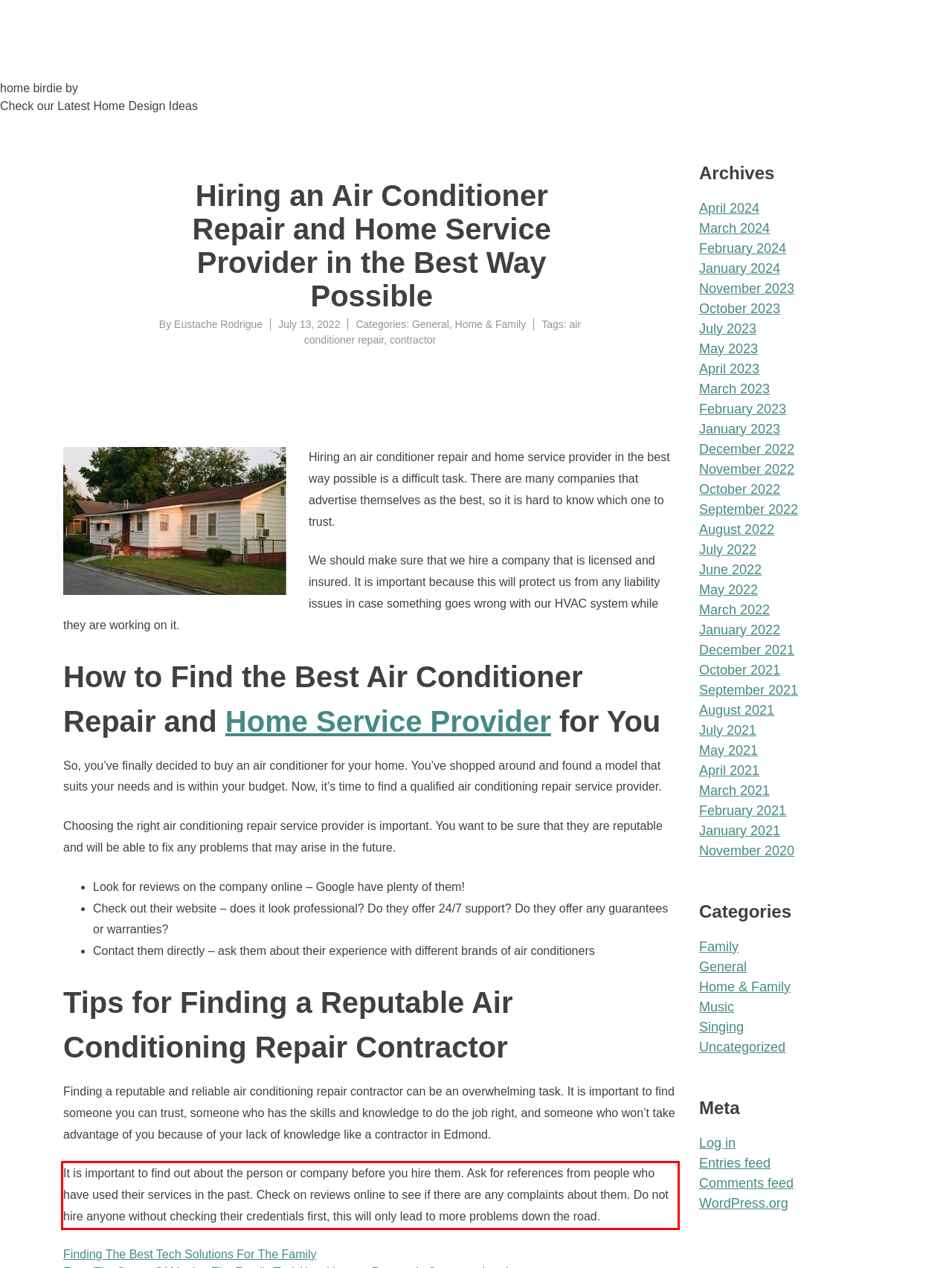Perform OCR on the text inside the red-bordered box in the provided screenshot and output the content.

It is important to find out about the person or company before you hire them. Ask for references from people who have used their services in the past. Check on reviews online to see if there are any complaints about them. Do not hire anyone without checking their credentials first, this will only lead to more problems down the road.